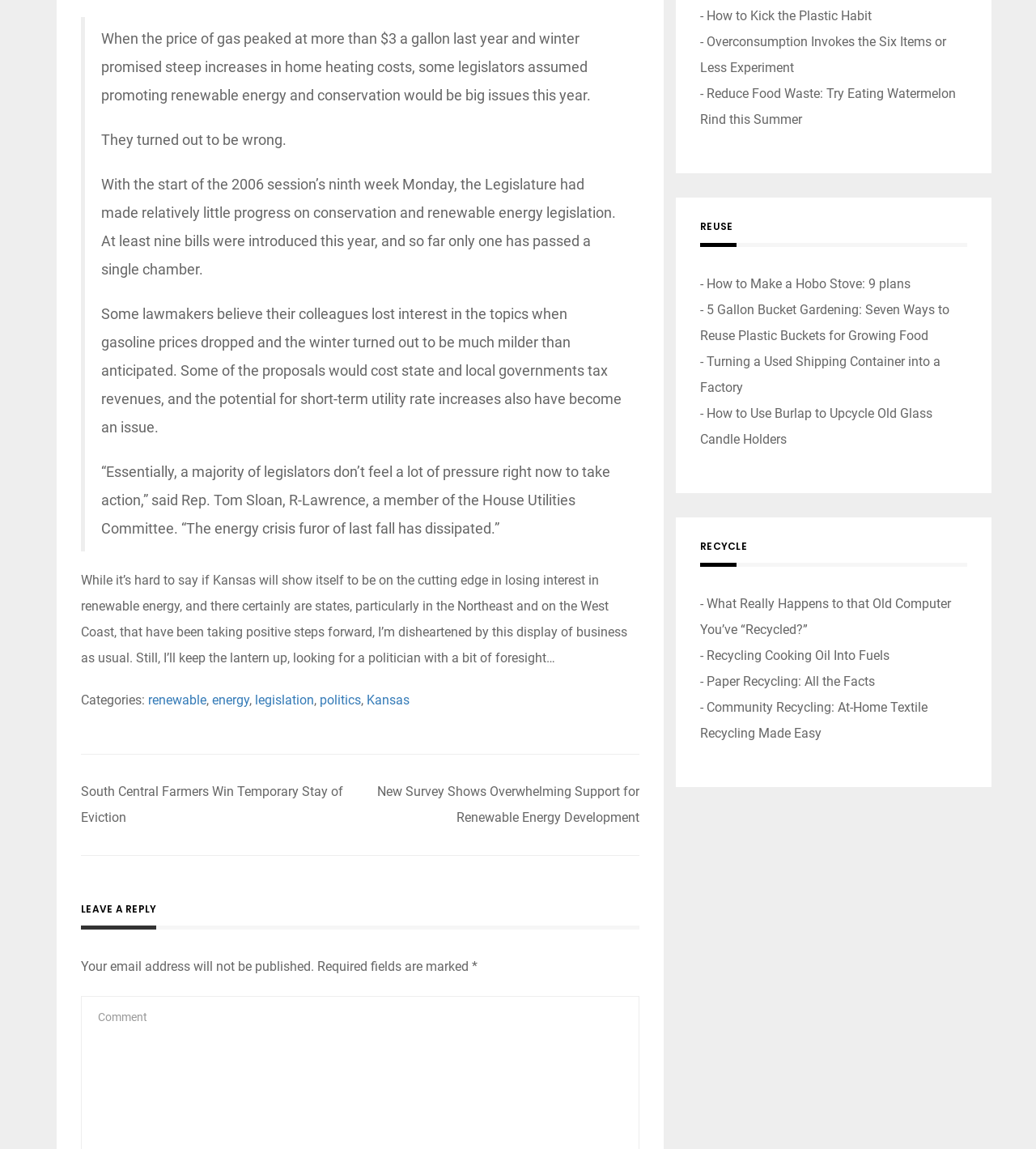Identify the bounding box coordinates for the UI element that matches this description: "politics".

[0.309, 0.603, 0.348, 0.616]